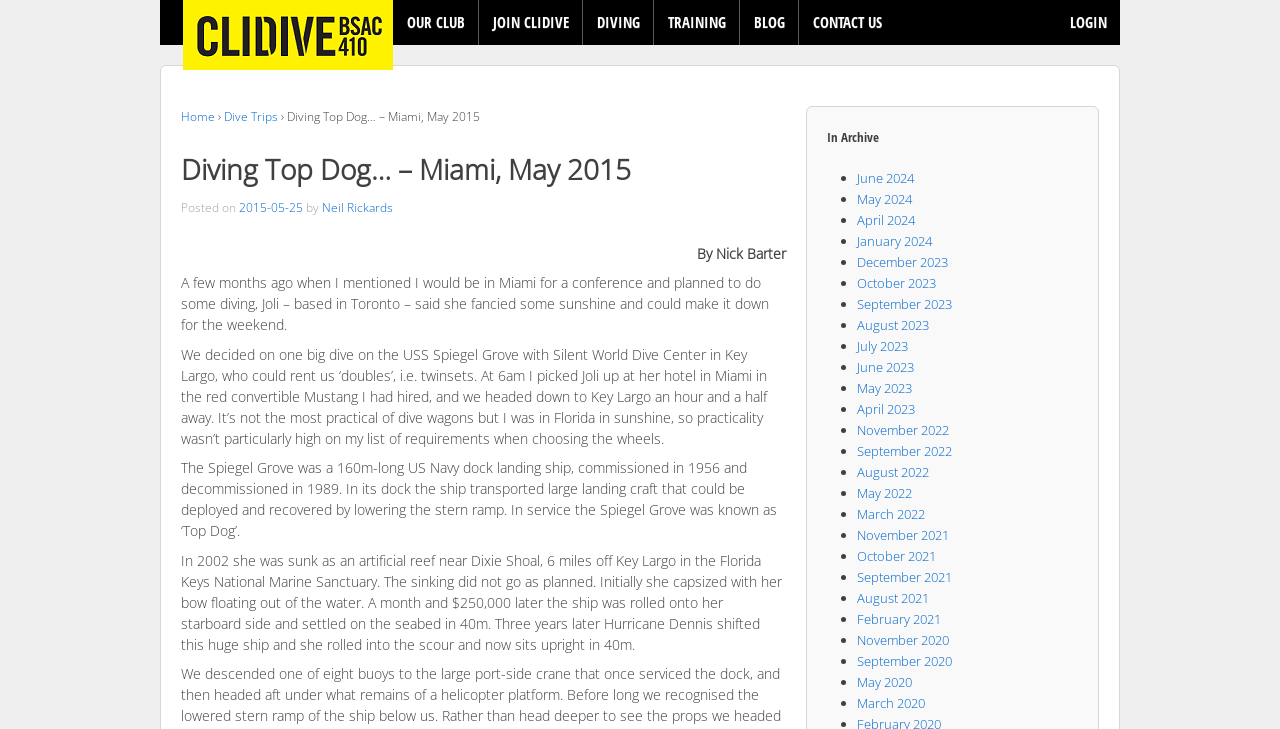Create an in-depth description of the webpage, covering main sections.

This webpage is about a diving experience in Miami, specifically a dive trip to the USS Spiegel Grove, an artificial reef near Dixie Shoal. The page has a header section with links to various parts of the website, including "OUR CLUB", "JOIN CLIDIVE", "DIVING", "TRAINING", "BLOG", and "CONTACT US". There is also a login link at the top right corner.

Below the header, there is a title "Diving Top Dog… – Miami, May 2015" with a subtitle "Posted on 2015-05-25 by Neil Rickards". The main content of the page is a blog post written by Nick Barter, which describes his diving experience with Joli in Miami. The post is divided into several paragraphs, with the first paragraph introducing the trip and the subsequent paragraphs describing the dive itself, including the location, the ship's history, and the experience of diving on the USS Spiegel Grove.

On the right side of the page, there is an archive section with links to previous blog posts, organized by month and year, from June 2024 to March 2020. Each link is preceded by a bullet point.